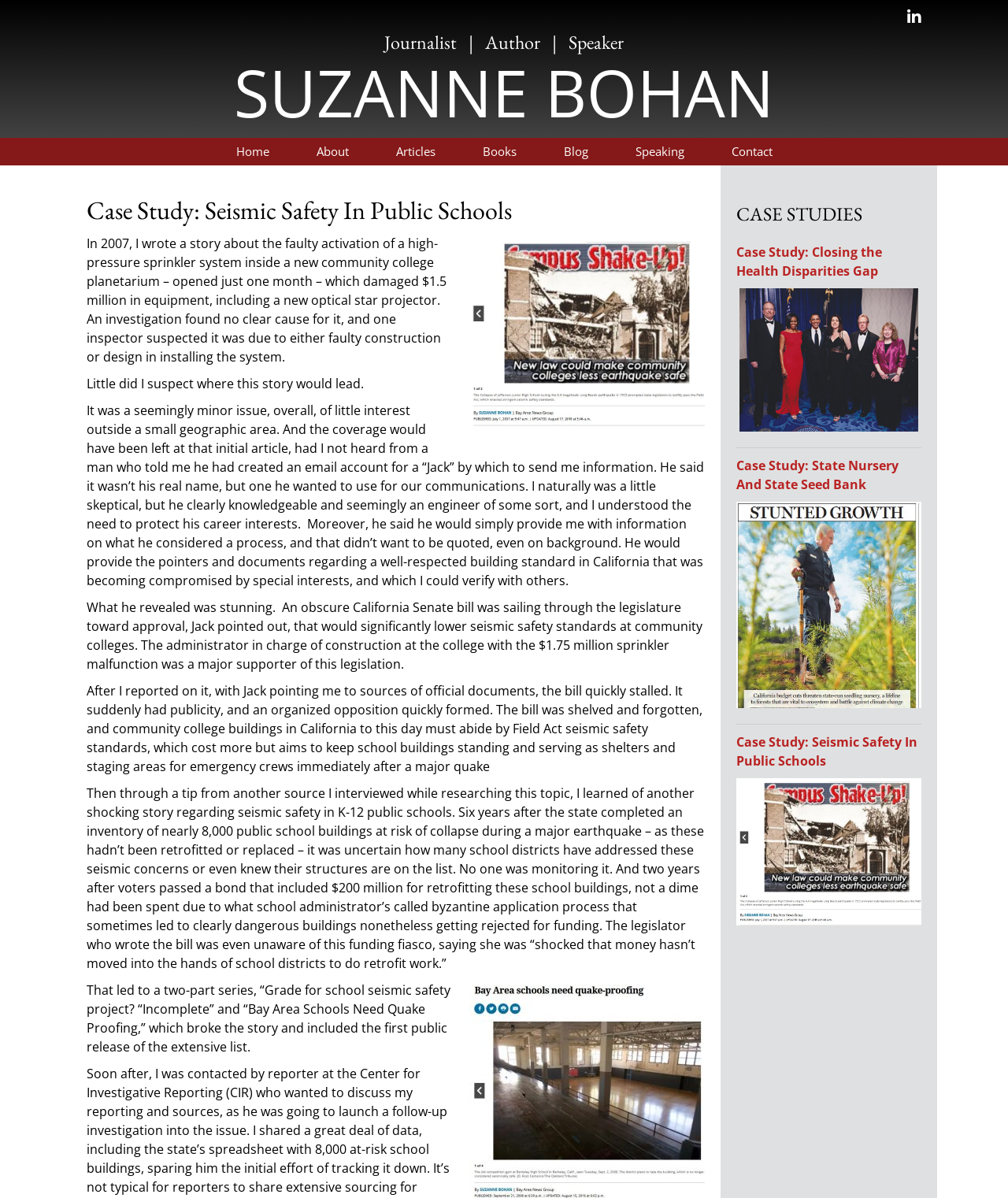Please identify the bounding box coordinates of the element's region that should be clicked to execute the following instruction: "Click the 'Home' link". The bounding box coordinates must be four float numbers between 0 and 1, i.e., [left, top, right, bottom].

[0.218, 0.116, 0.282, 0.138]